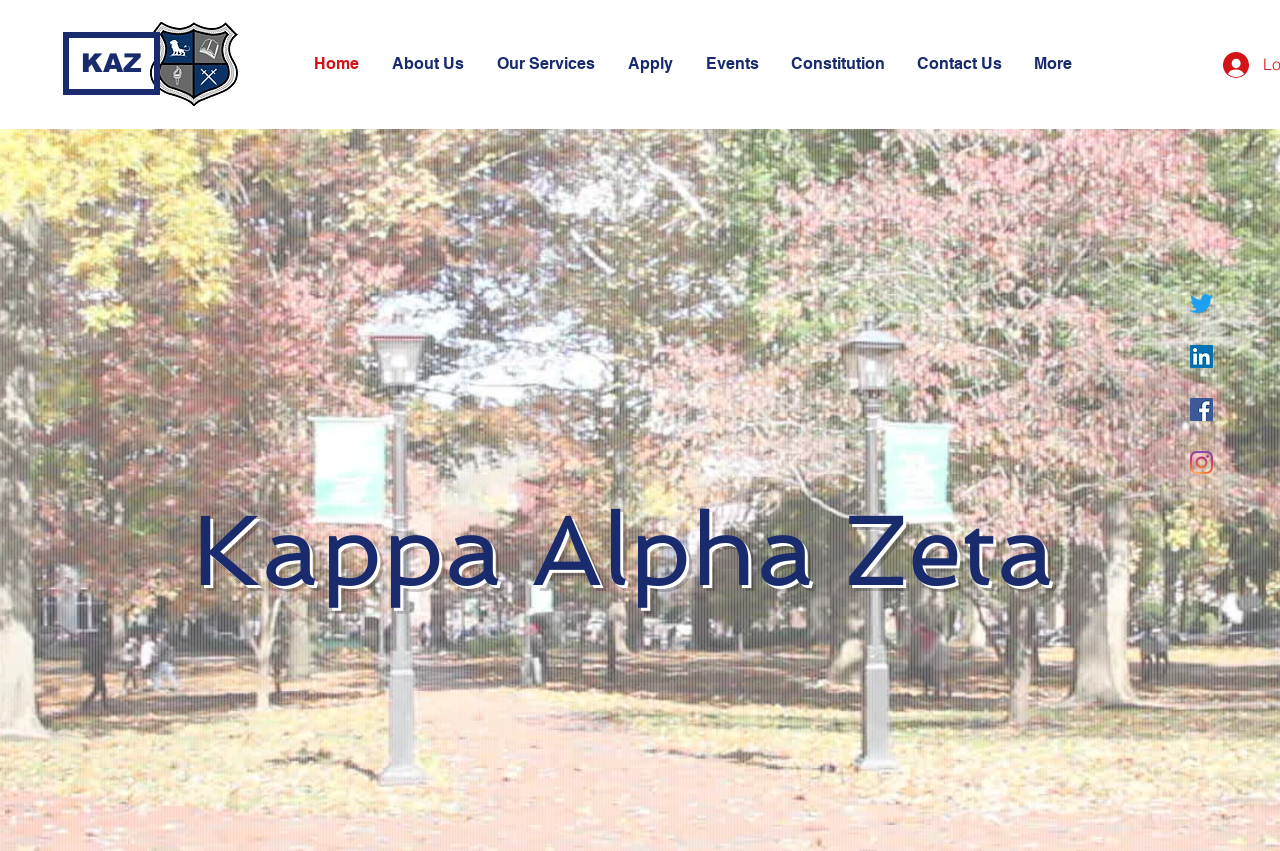Please give a one-word or short phrase response to the following question: 
What is the image above the navigation links?

Screen Shot 2019-01-06 at 8.20.28 PM.png